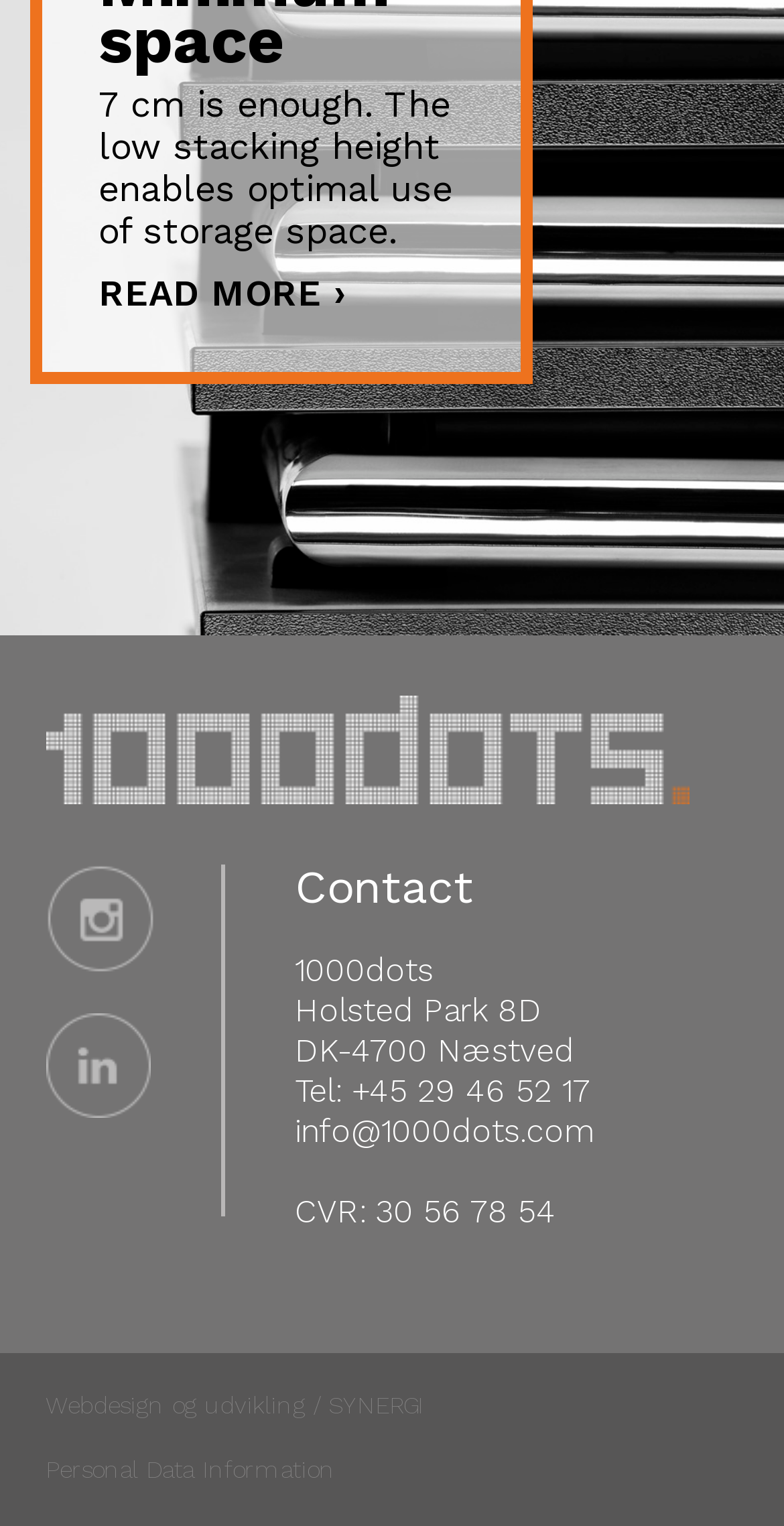Identify the bounding box for the UI element that is described as follows: "Webdesign og udvikling / SYNERGI".

[0.058, 0.903, 0.942, 0.94]